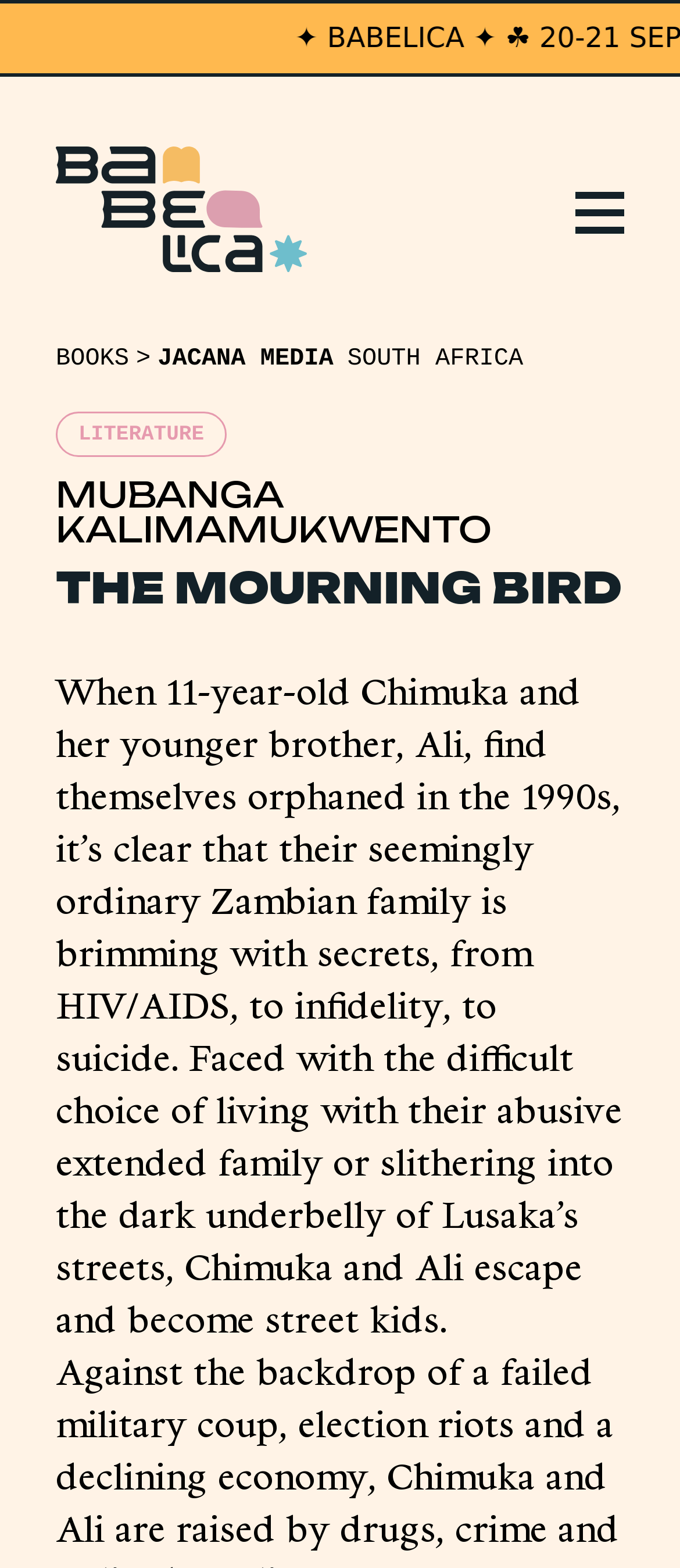What is the name of the author?
Based on the image, provide your answer in one word or phrase.

Mubanga Kalimamukwento